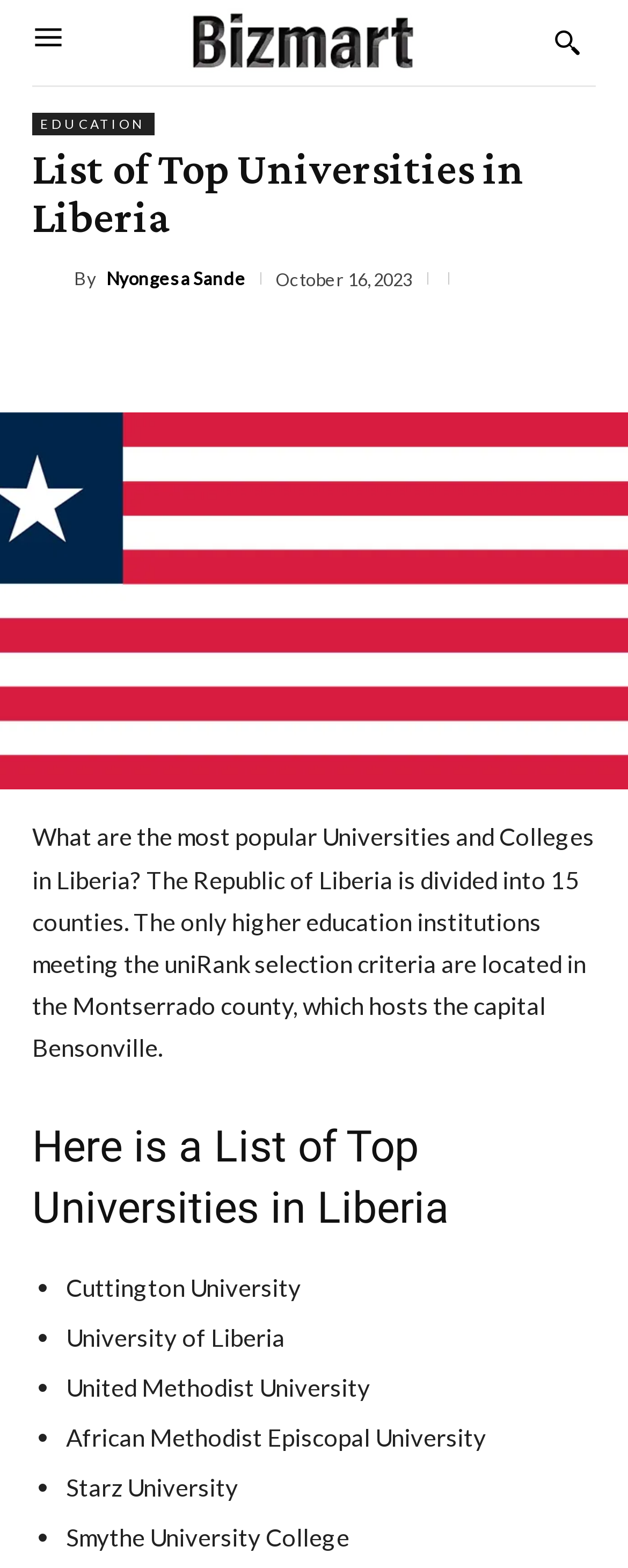Determine the webpage's heading and output its text content.

List of Top Universities in Liberia